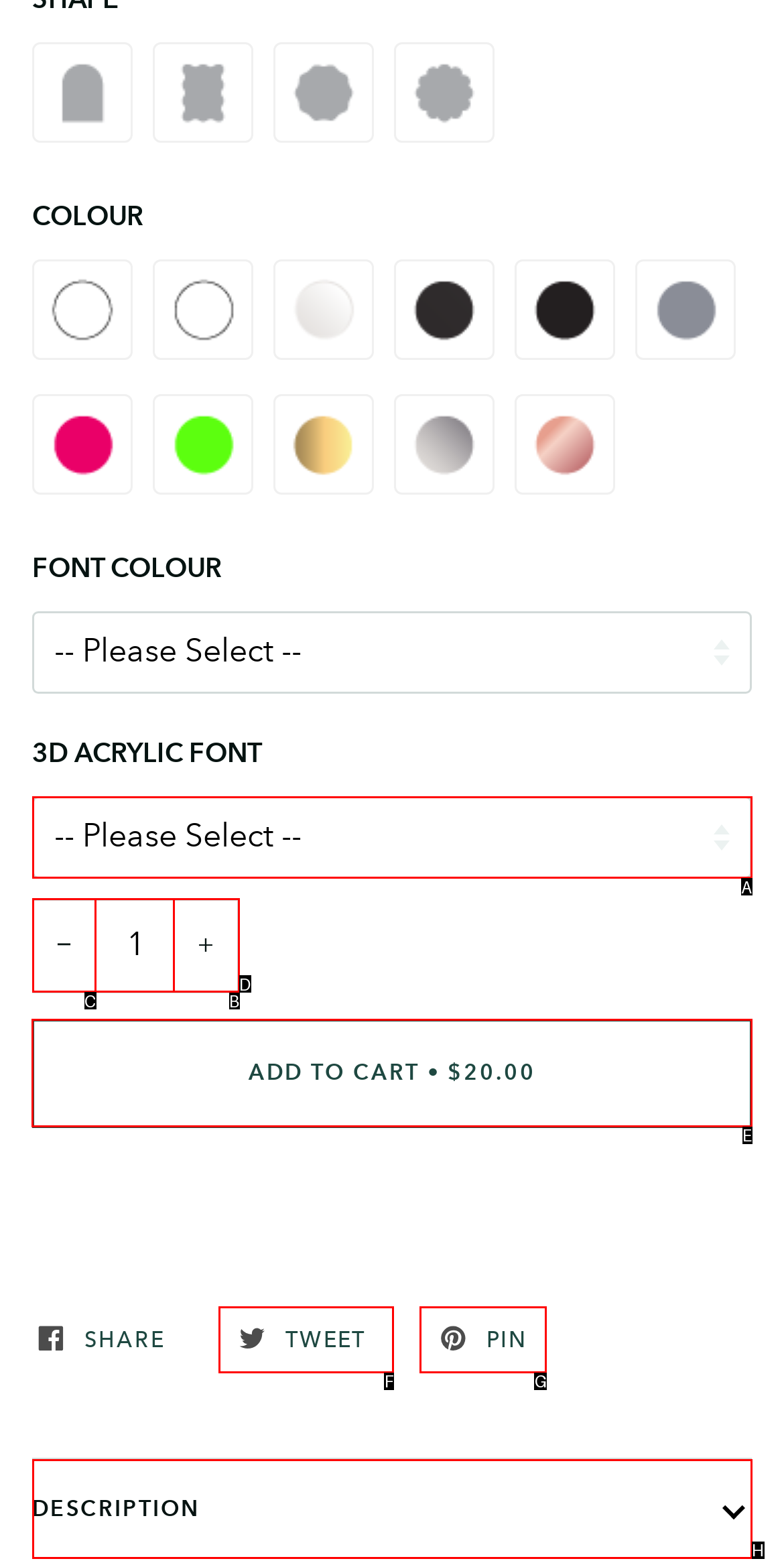Point out which UI element to click to complete this task: Add to cart
Answer with the letter corresponding to the right option from the available choices.

E